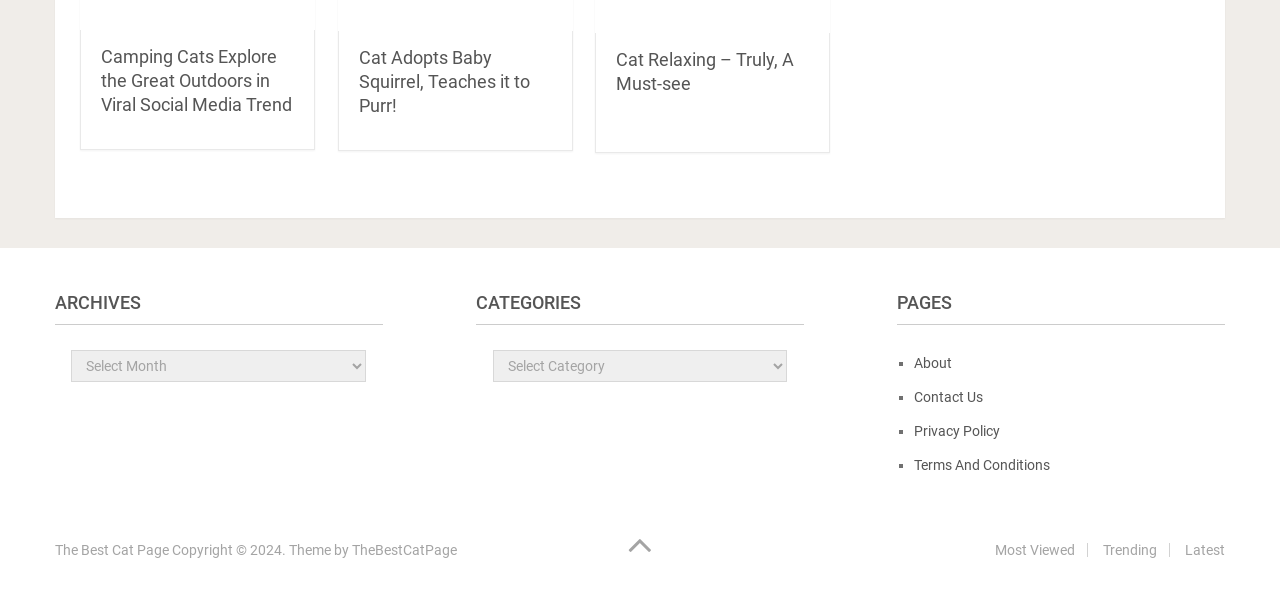Locate the bounding box of the UI element based on this description: "The Best Cat Page". Provide four float numbers between 0 and 1 as [left, top, right, bottom].

[0.043, 0.913, 0.132, 0.94]